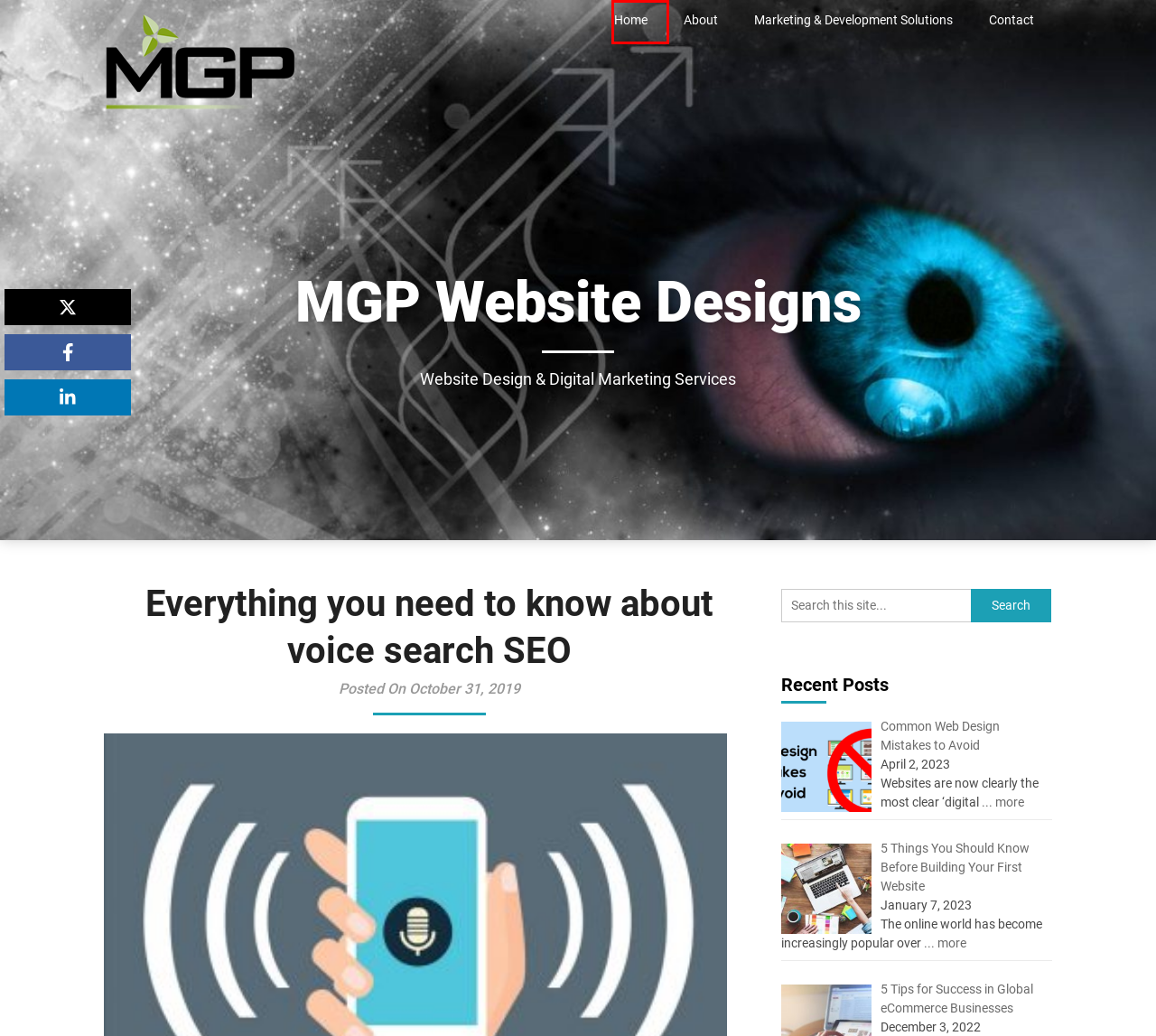Inspect the screenshot of a webpage with a red rectangle bounding box. Identify the webpage description that best corresponds to the new webpage after clicking the element inside the bounding box. Here are the candidates:
A. Business Marketing and Development Solutions! – MGP Website Designs
B. 5 Things You Should Know Before Building Your First Website – MGP Website Designs
C. 5 Tips for Success in Global eCommerce Businesses – MGP Website Designs
D. MGP Website Designs – Website Design & Digital Marketing Services
E. How To Use Newsjacking To Boost Your Website’s Authority – MGP Website Designs
F. Common Web Design Mistakes to Avoid – MGP Website Designs
G. How Popular is Voice Search? | HigherVisibility
H. Voice Search SEO Optimization: The Ultimate Guide (2024 )

D